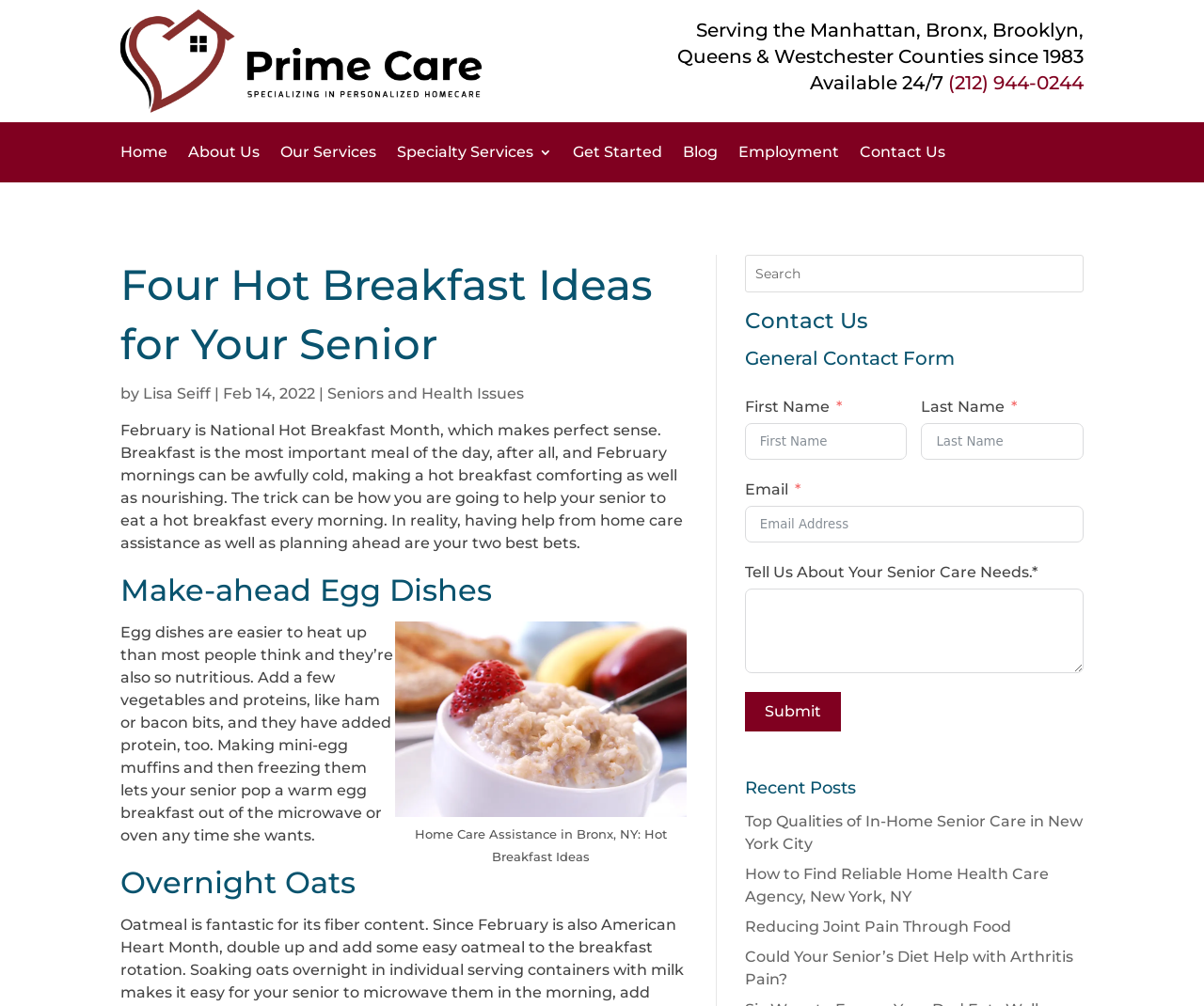Find and indicate the bounding box coordinates of the region you should select to follow the given instruction: "Read the 'Recent Posts'".

[0.619, 0.772, 0.9, 0.805]